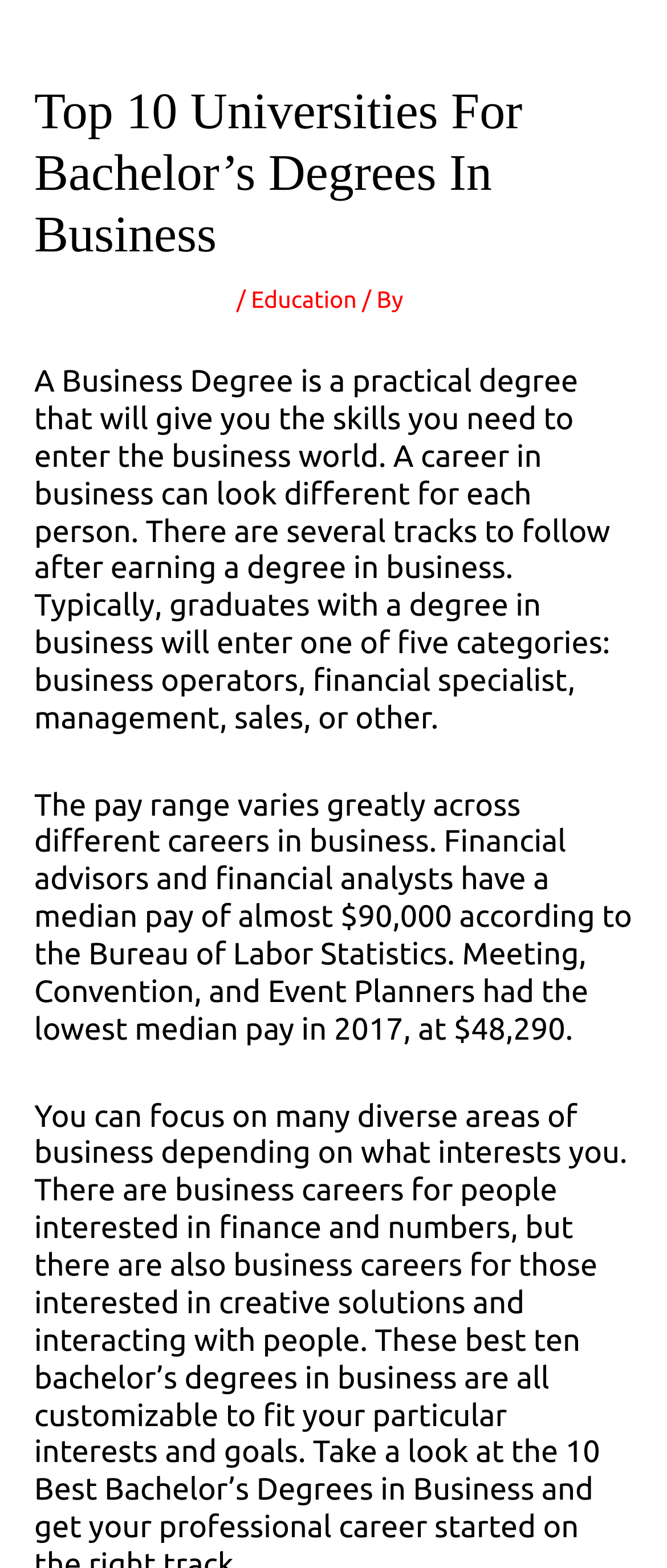Answer the question using only a single word or phrase: 
What are the five categories of business careers?

business operators, financial specialist, management, sales, or other